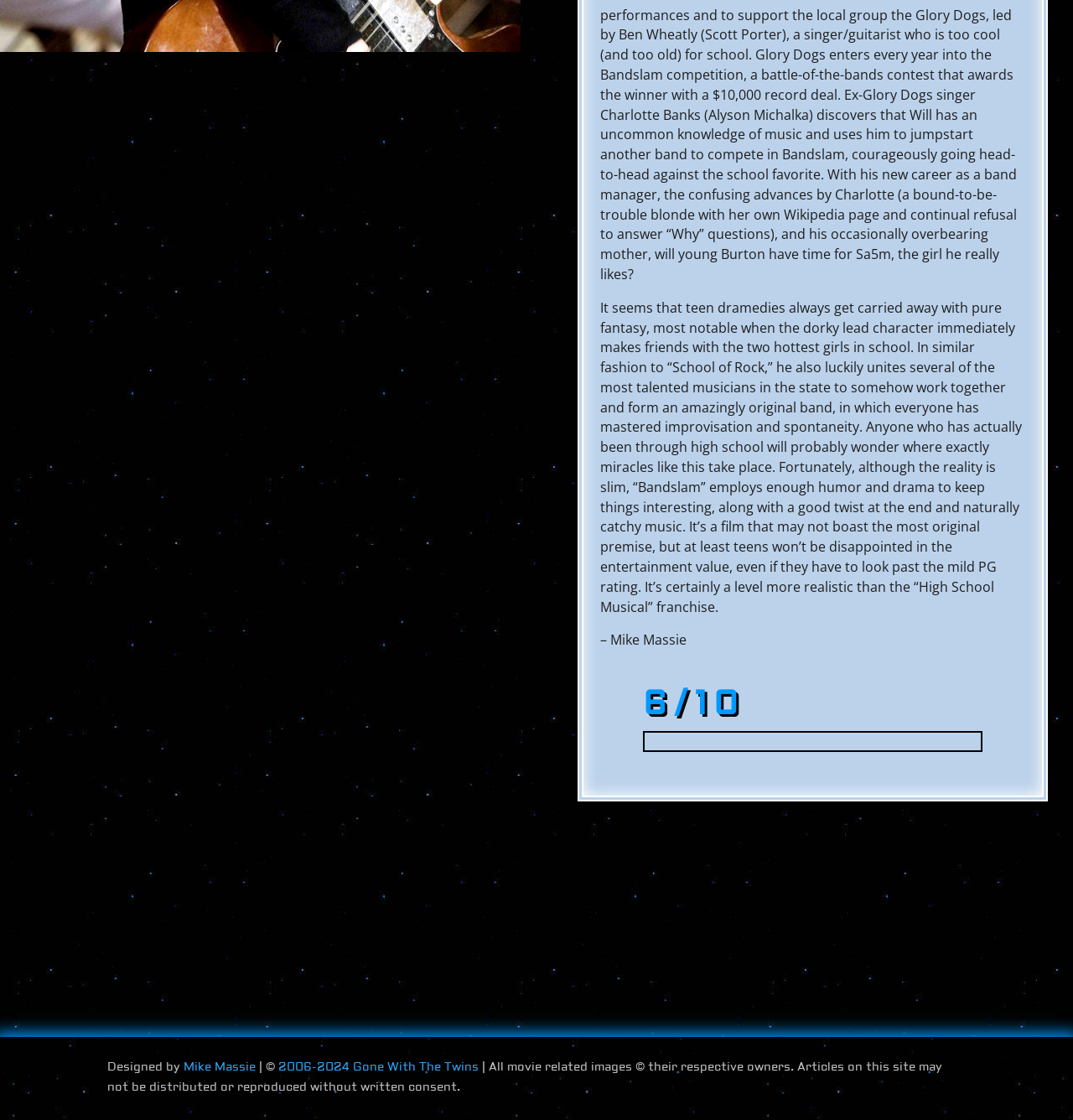Predict the bounding box coordinates of the UI element that matches this description: "Mike Massie". The coordinates should be in the format [left, top, right, bottom] with each value between 0 and 1.

[0.171, 0.946, 0.238, 0.96]